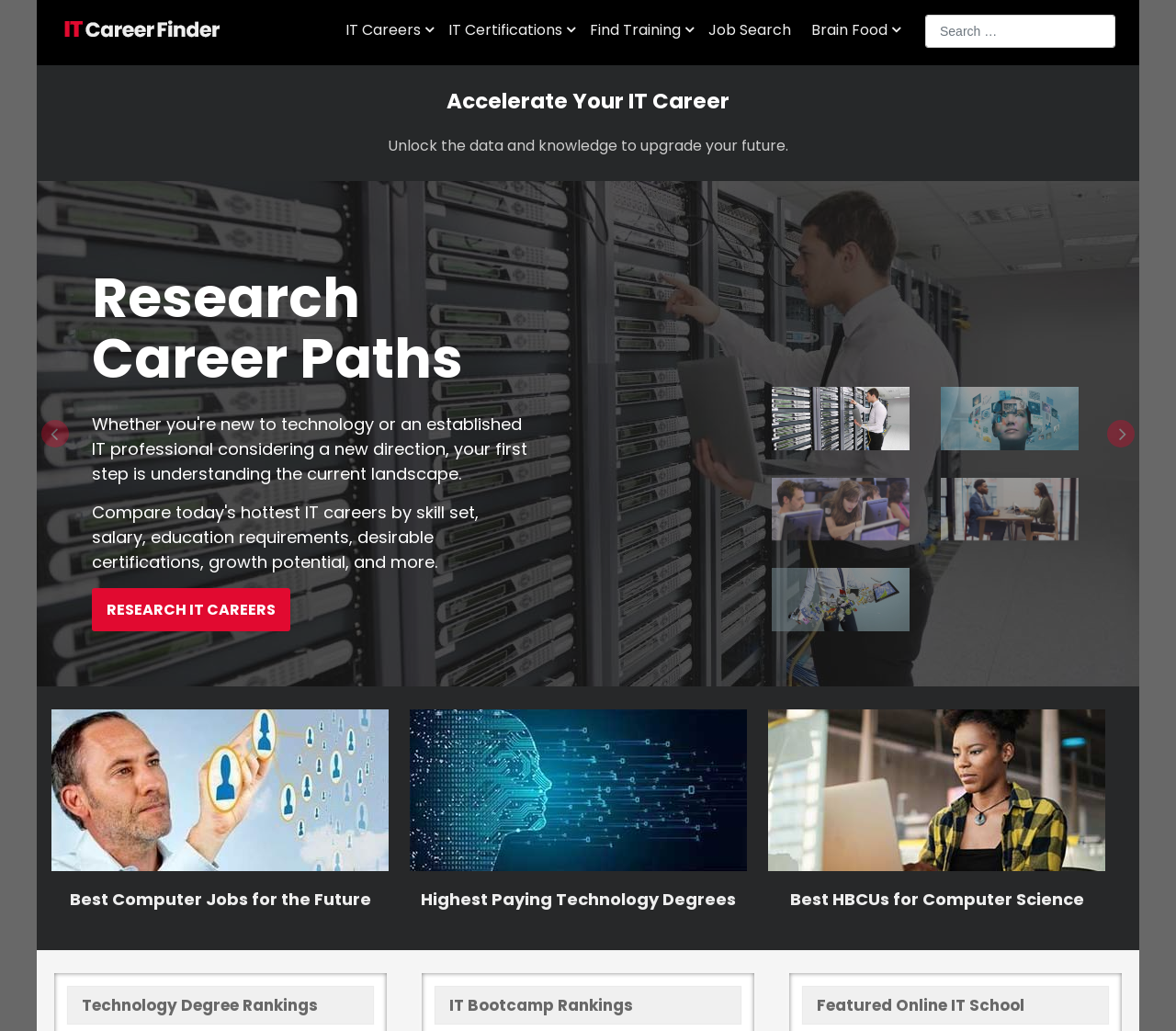What is the purpose of the buttons with icons?
Based on the image, give a one-word or short phrase answer.

Social media sharing